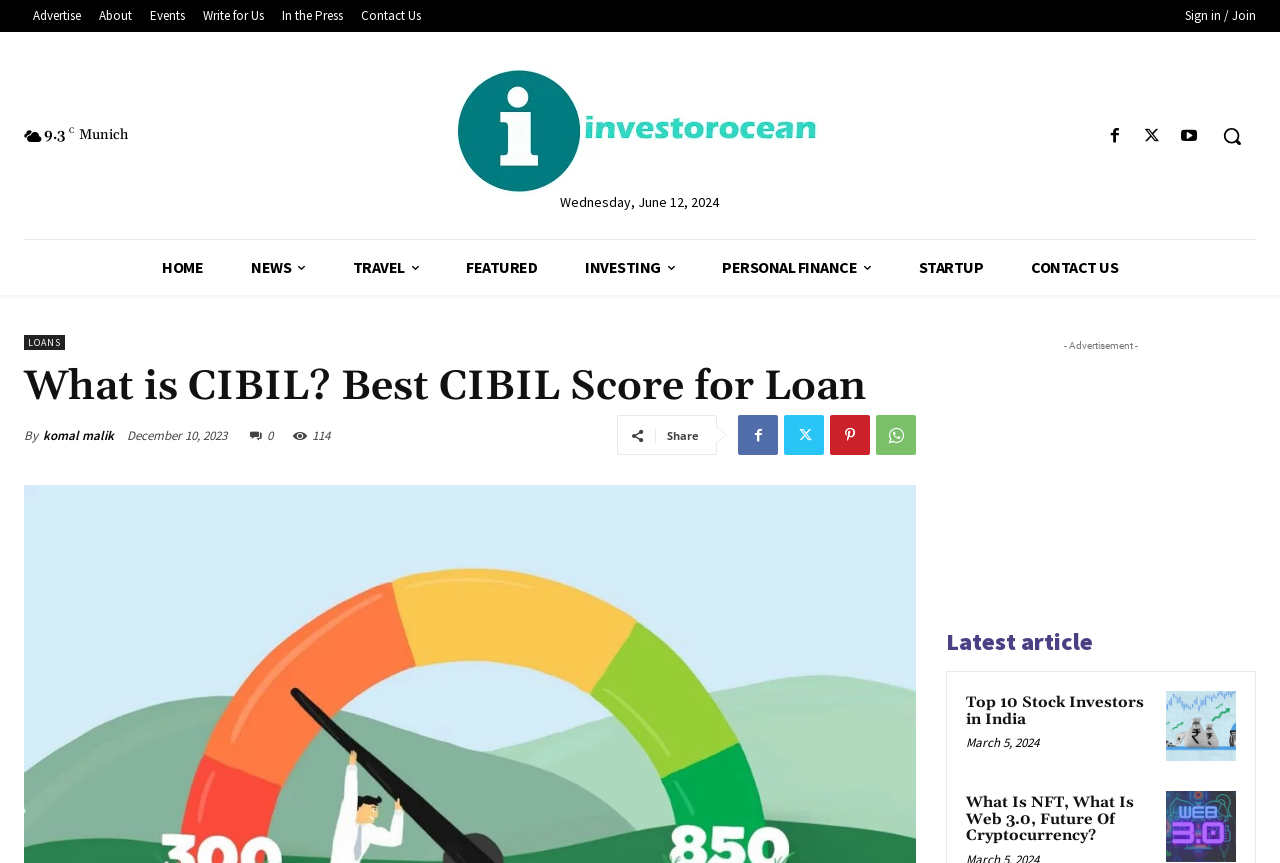Please indicate the bounding box coordinates of the element's region to be clicked to achieve the instruction: "Click the 'NGIC News' link". Provide the coordinates as four float numbers between 0 and 1, i.e., [left, top, right, bottom].

None